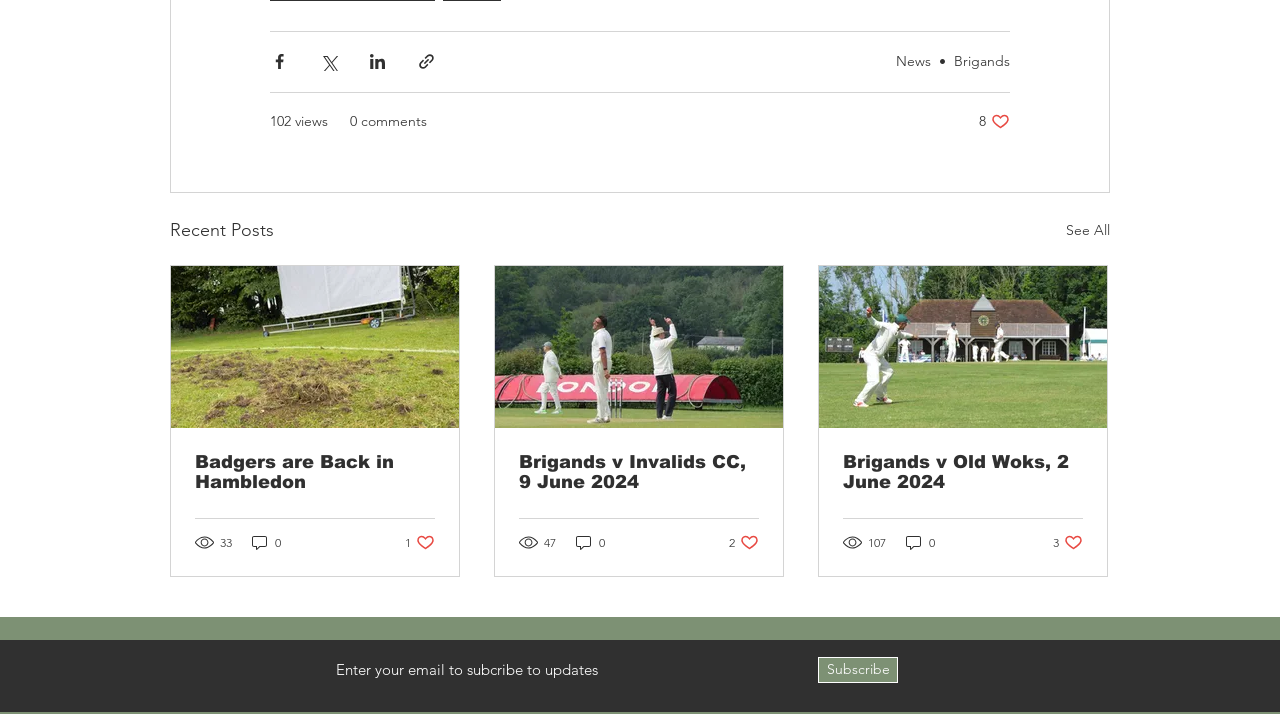From the image, can you give a detailed response to the question below:
What social media platform is linked at the bottom right corner?

I looked at the bottom right corner of the webpage and found a link with the text 'Instagram', which indicates that it is a link to the Instagram social media platform.